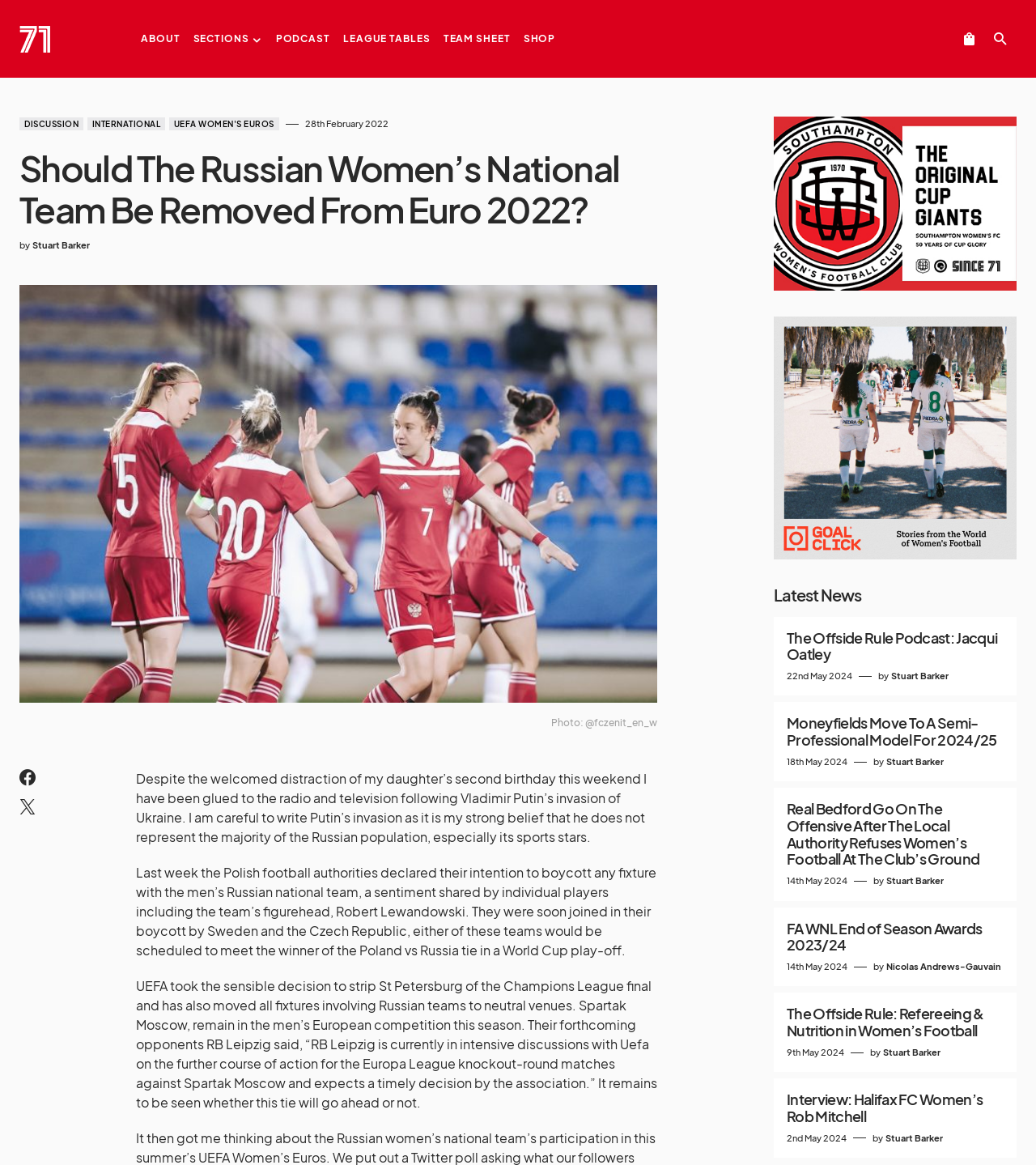Locate the bounding box coordinates of the clickable area needed to fulfill the instruction: "Check the TEAM SHEET".

[0.428, 0.0, 0.493, 0.067]